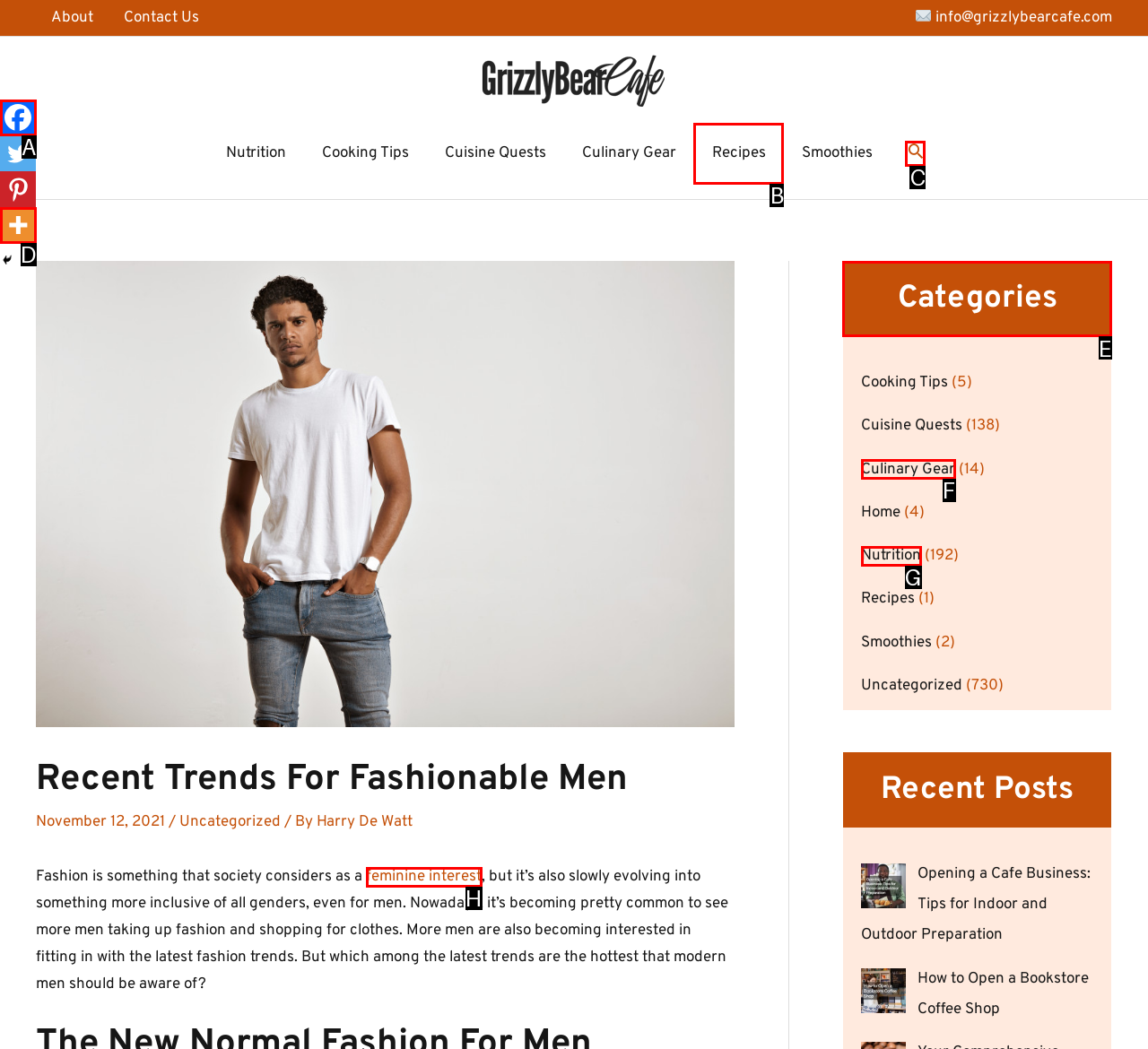Identify the correct UI element to click to achieve the task: Explore the Categories section.
Answer with the letter of the appropriate option from the choices given.

E